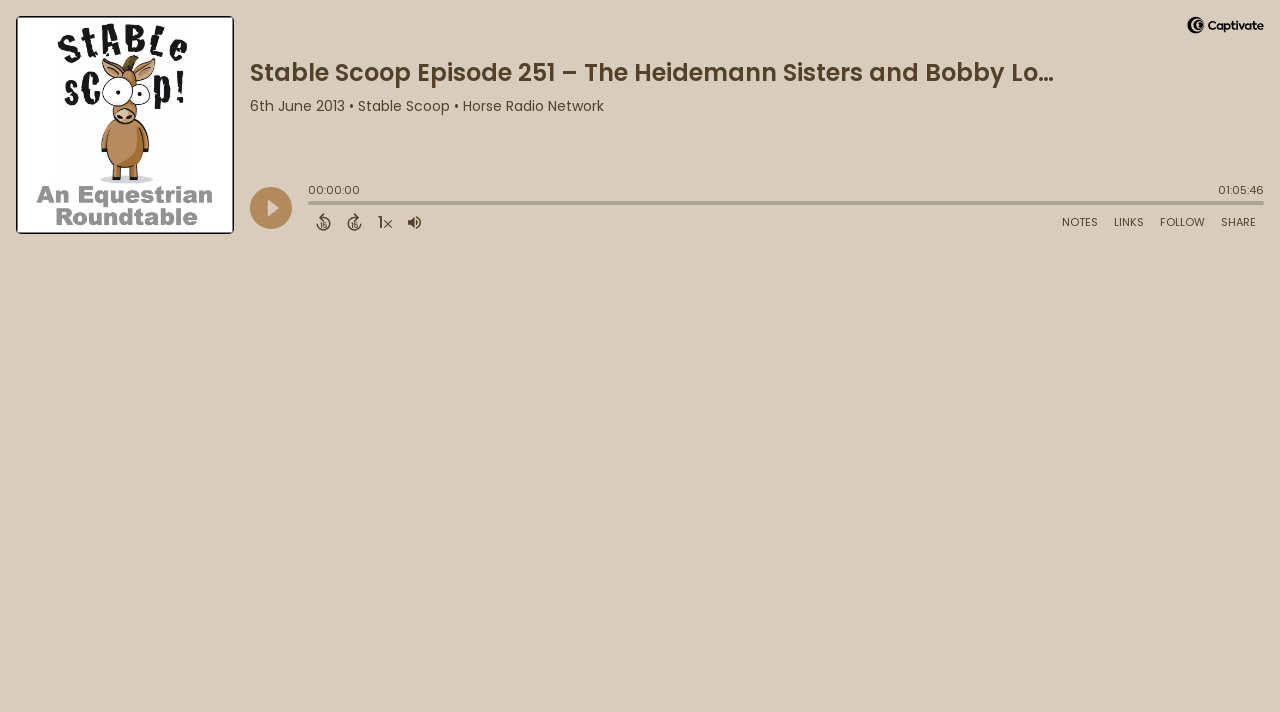How many buttons are there for controlling the podcast episode?
Look at the image and answer the question using a single word or phrase.

6